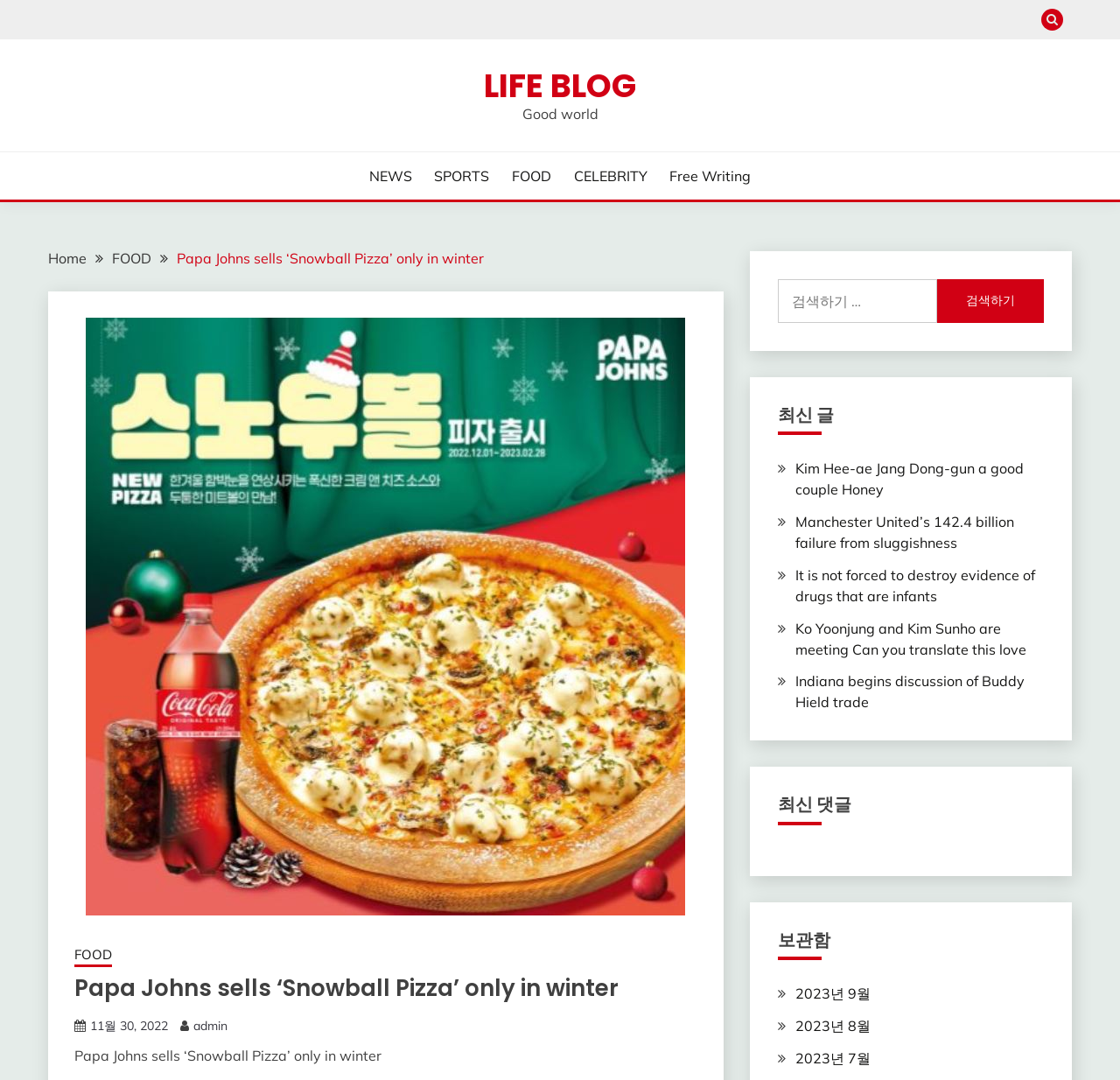What is the category of the news article?
Please provide a single word or phrase as your answer based on the screenshot.

FOOD